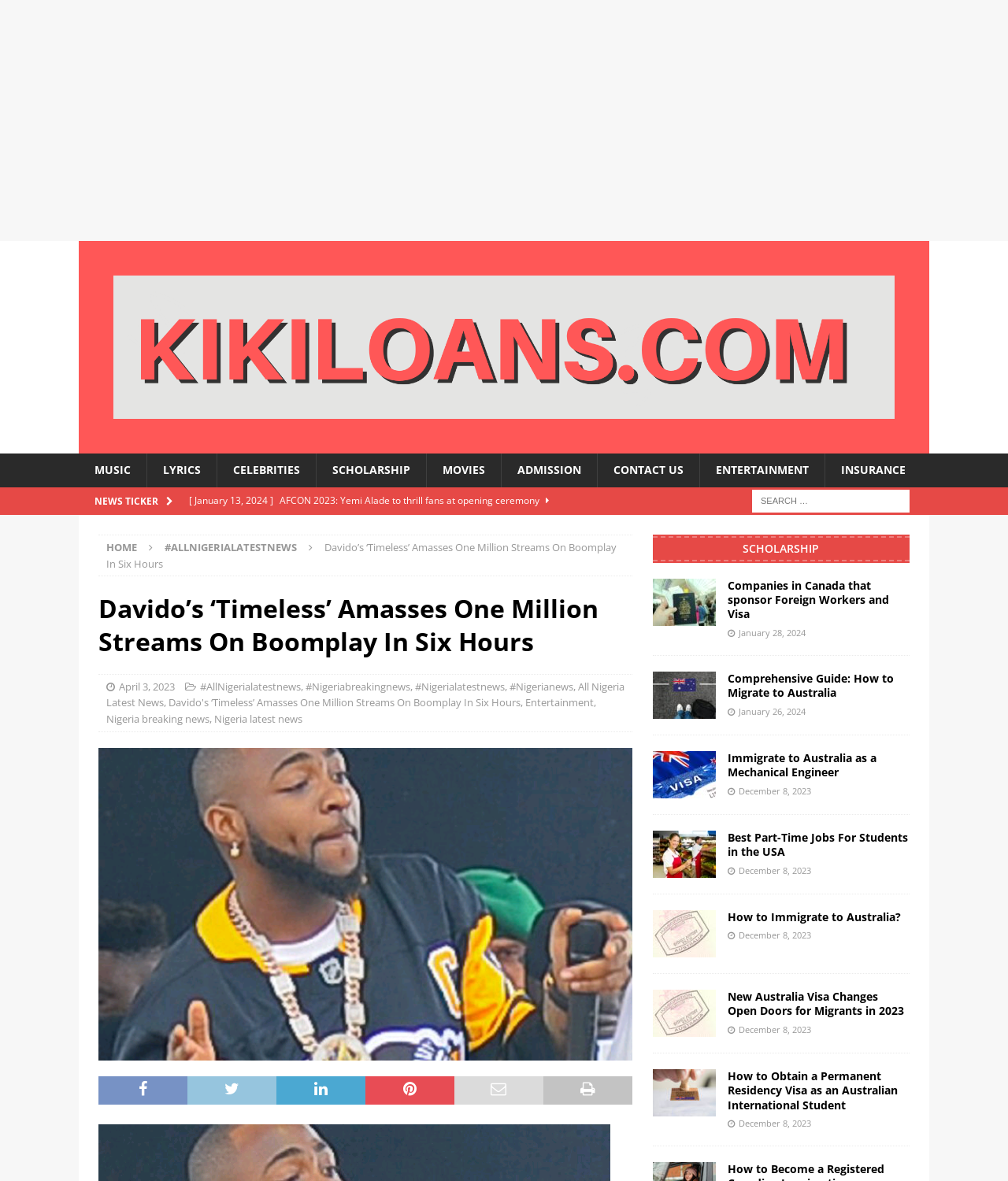What is the name of the website?
Look at the screenshot and respond with one word or a short phrase.

Kikiloans.com